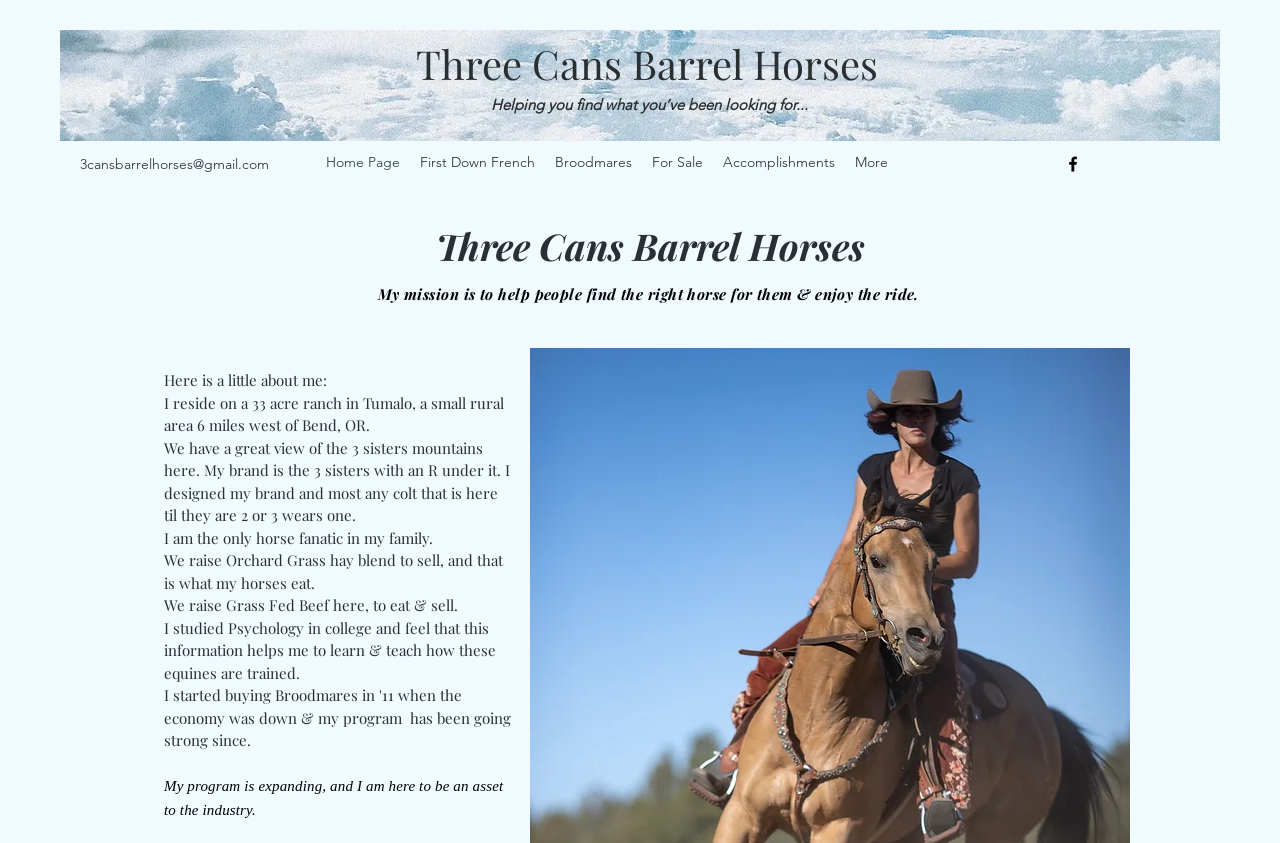Use the information in the screenshot to answer the question comprehensively: What is the purpose of the website?

The website's mission is to help people find the right horse for them and enjoy the ride, as stated in the text.